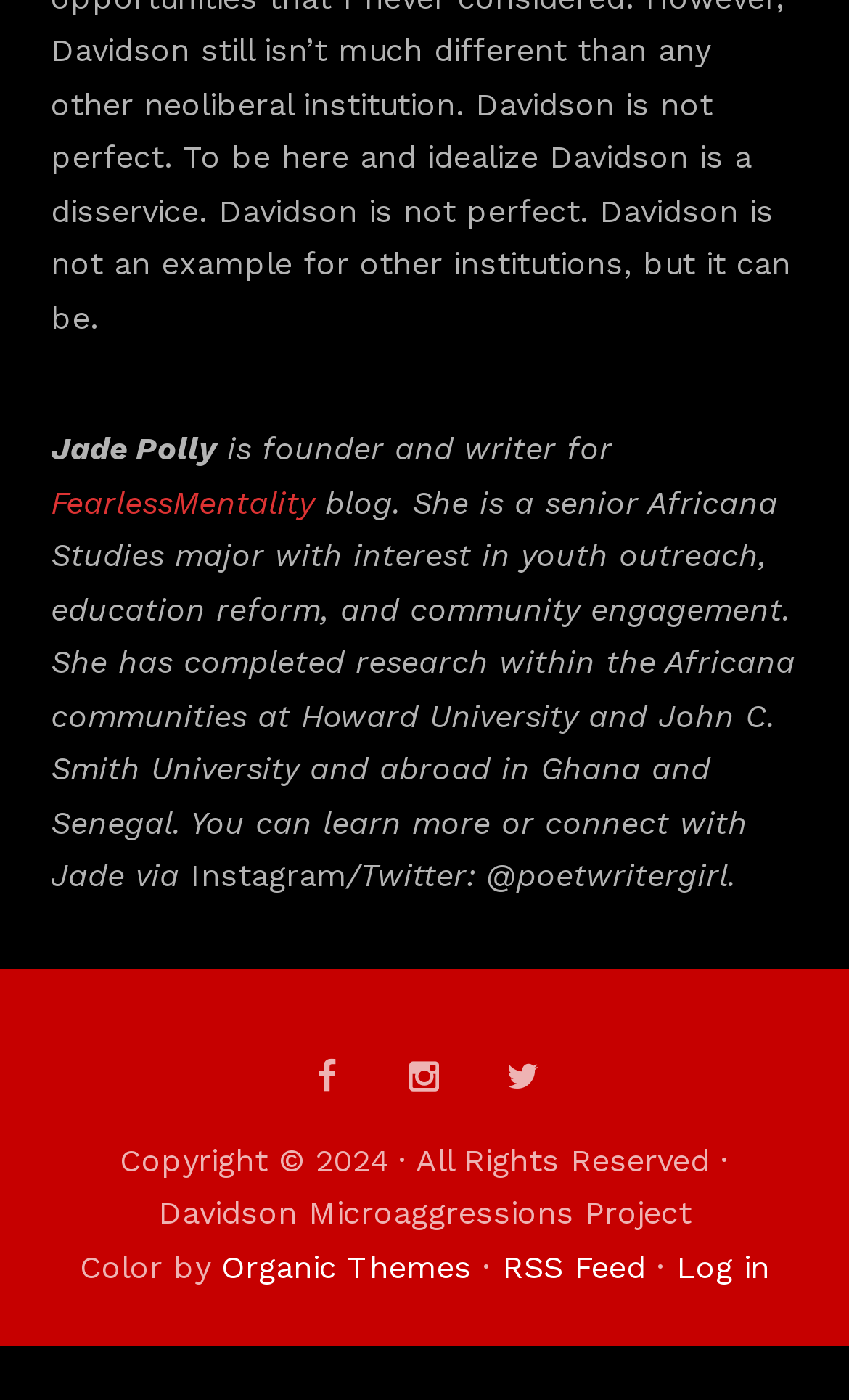Provide the bounding box coordinates, formatted as (top-left x, top-left y, bottom-right x, bottom-right y), with all values being floating point numbers between 0 and 1. Identify the bounding box of the UI element that matches the description: Twitter

[0.569, 0.741, 0.662, 0.797]